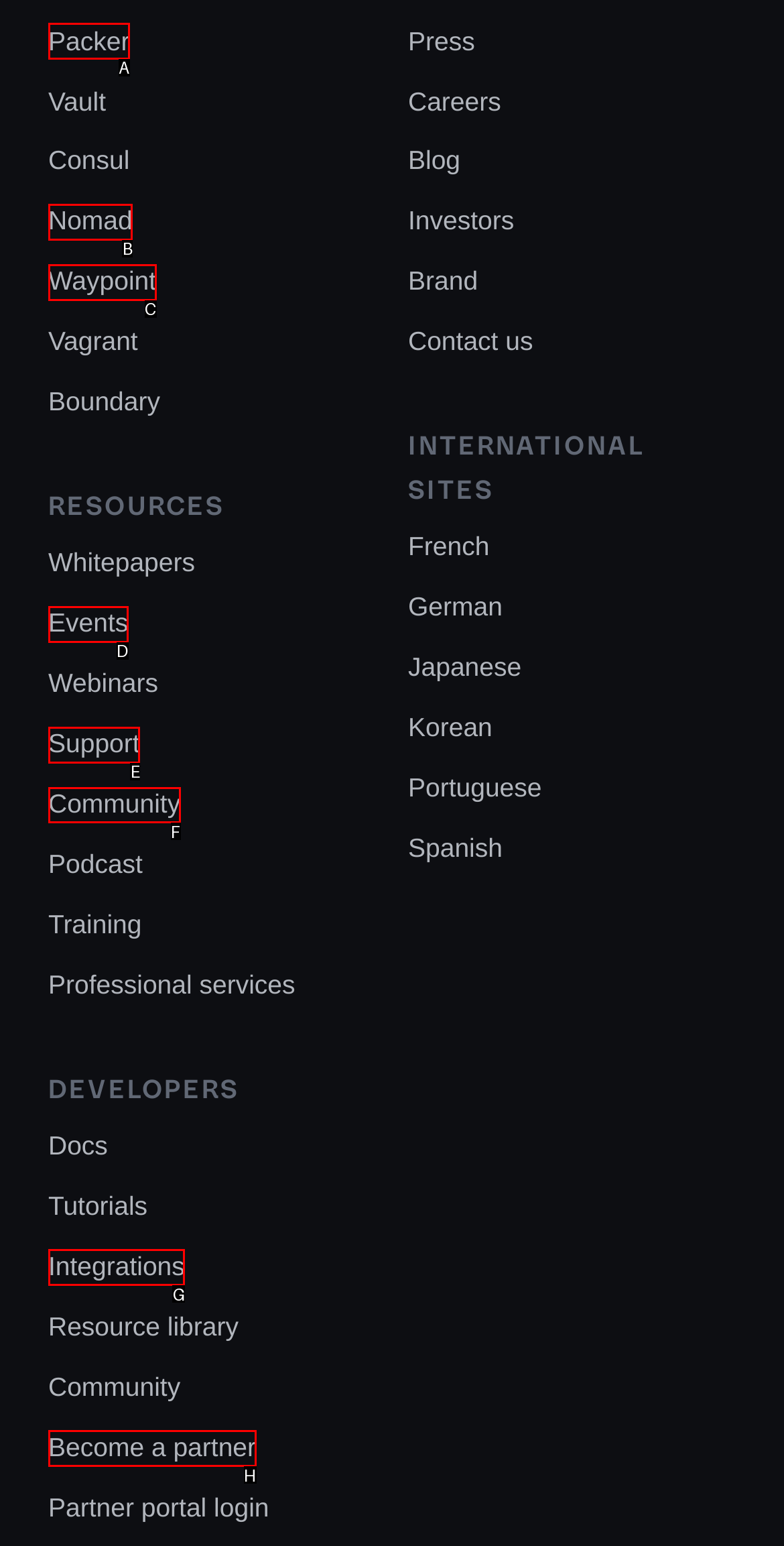Select the HTML element that fits the following description: Packer
Provide the letter of the matching option.

A